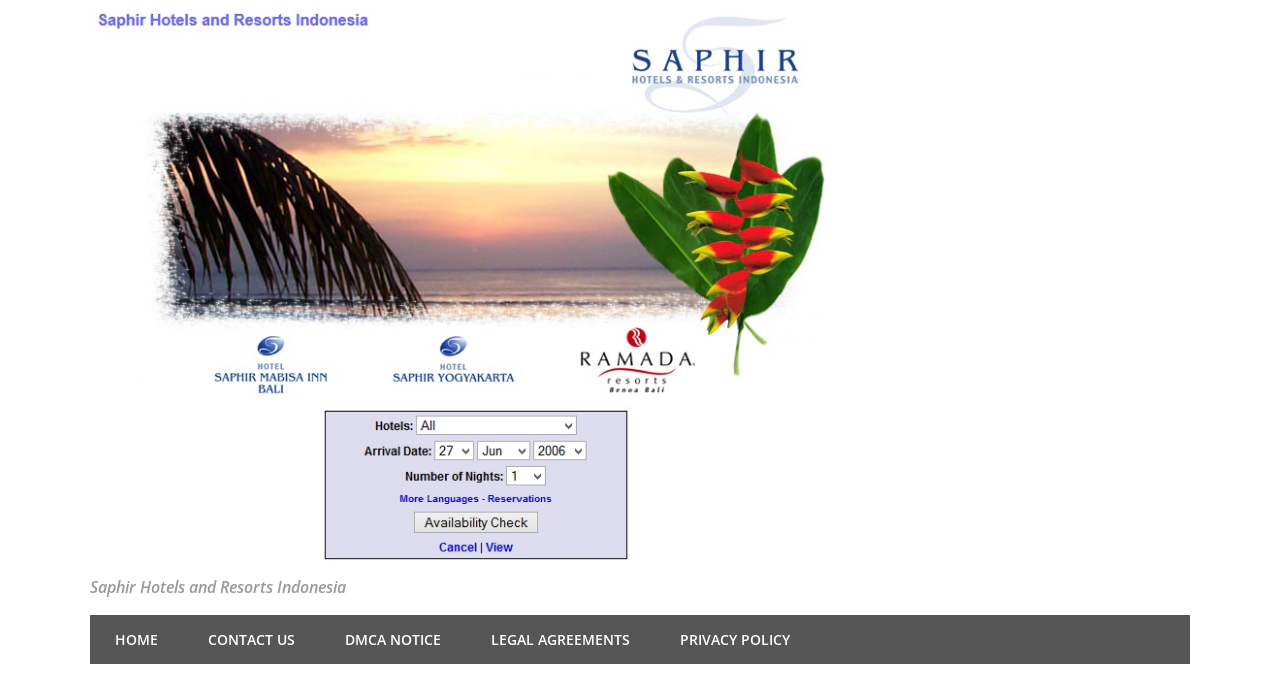What is the name of the hotel chain?
Based on the visual, give a brief answer using one word or a short phrase.

Saphir Hotels